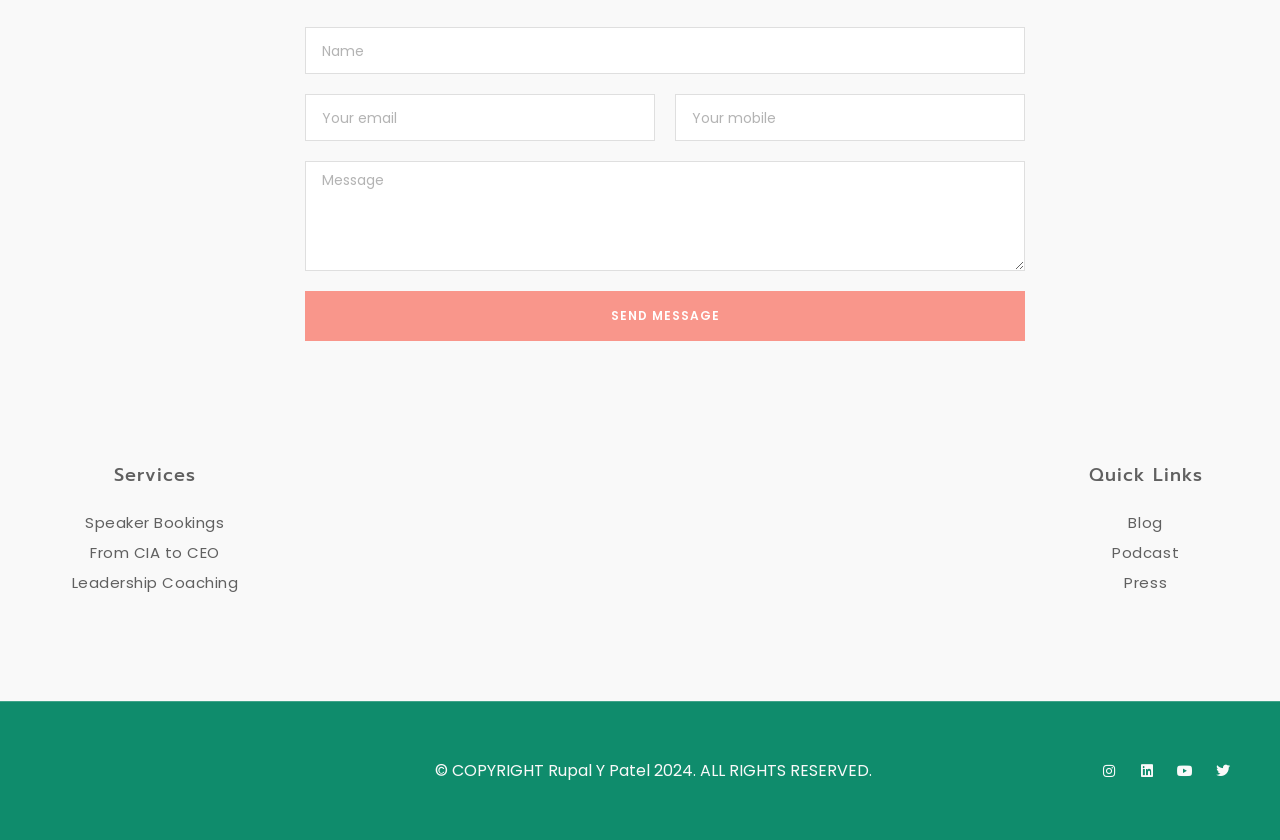What is the purpose of the textbox at the top?
Look at the image and respond with a one-word or short phrase answer.

Enter name